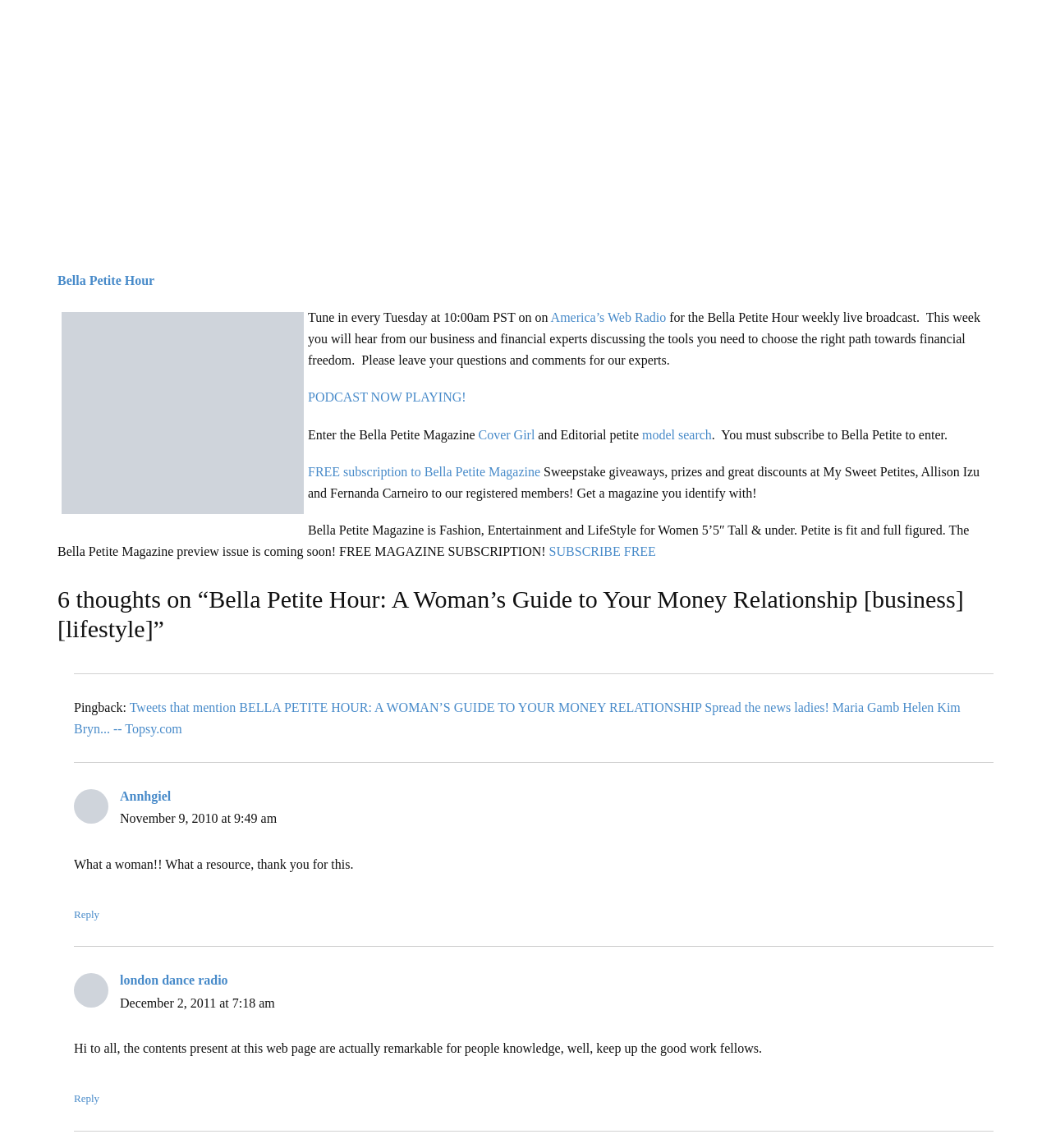Determine the coordinates of the bounding box that should be clicked to complete the instruction: "Listen to PODCAST NOW PLAYING!". The coordinates should be represented by four float numbers between 0 and 1: [left, top, right, bottom].

[0.293, 0.34, 0.443, 0.352]